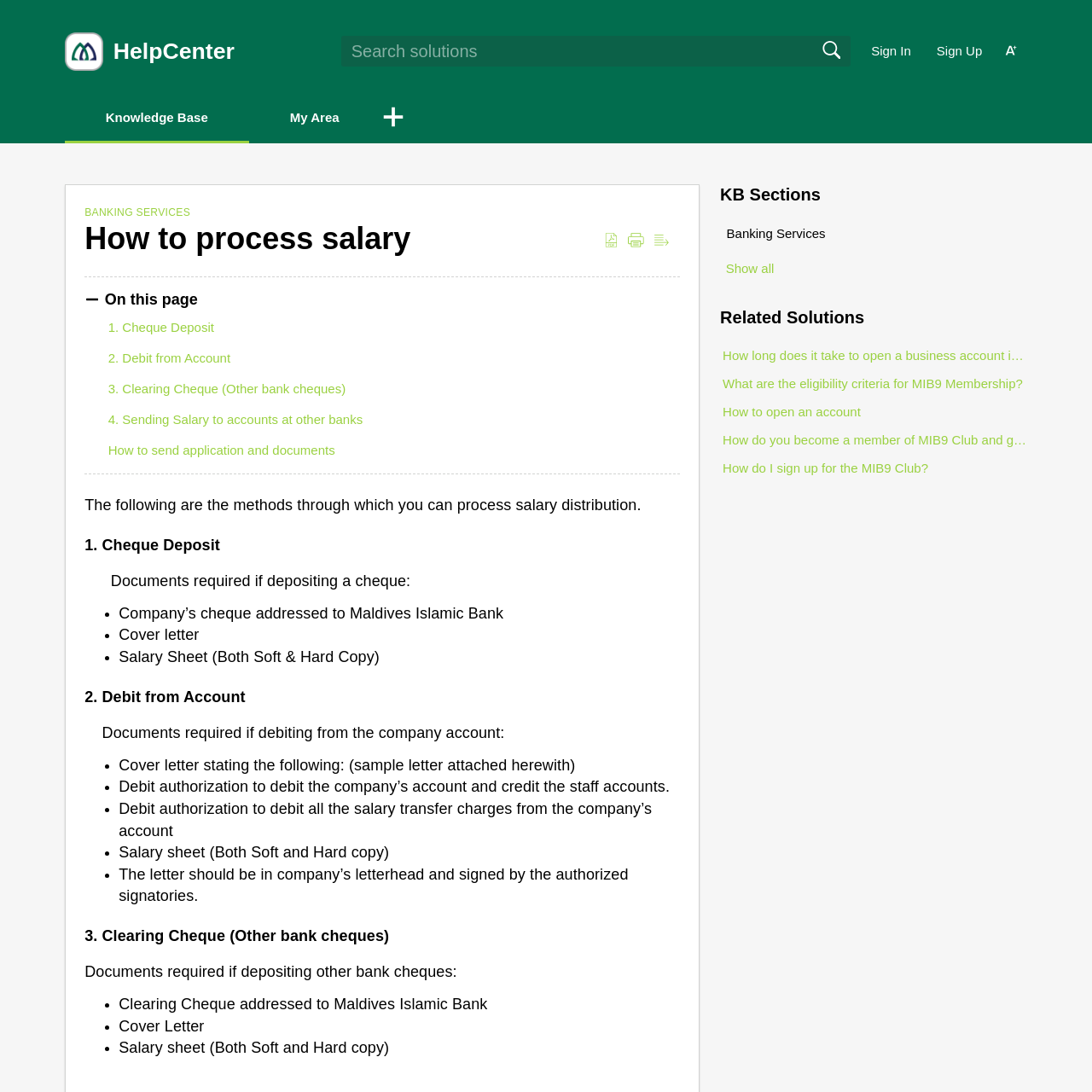How many sections are there in the 'KB Sections'?
Based on the screenshot, answer the question with a single word or phrase.

1